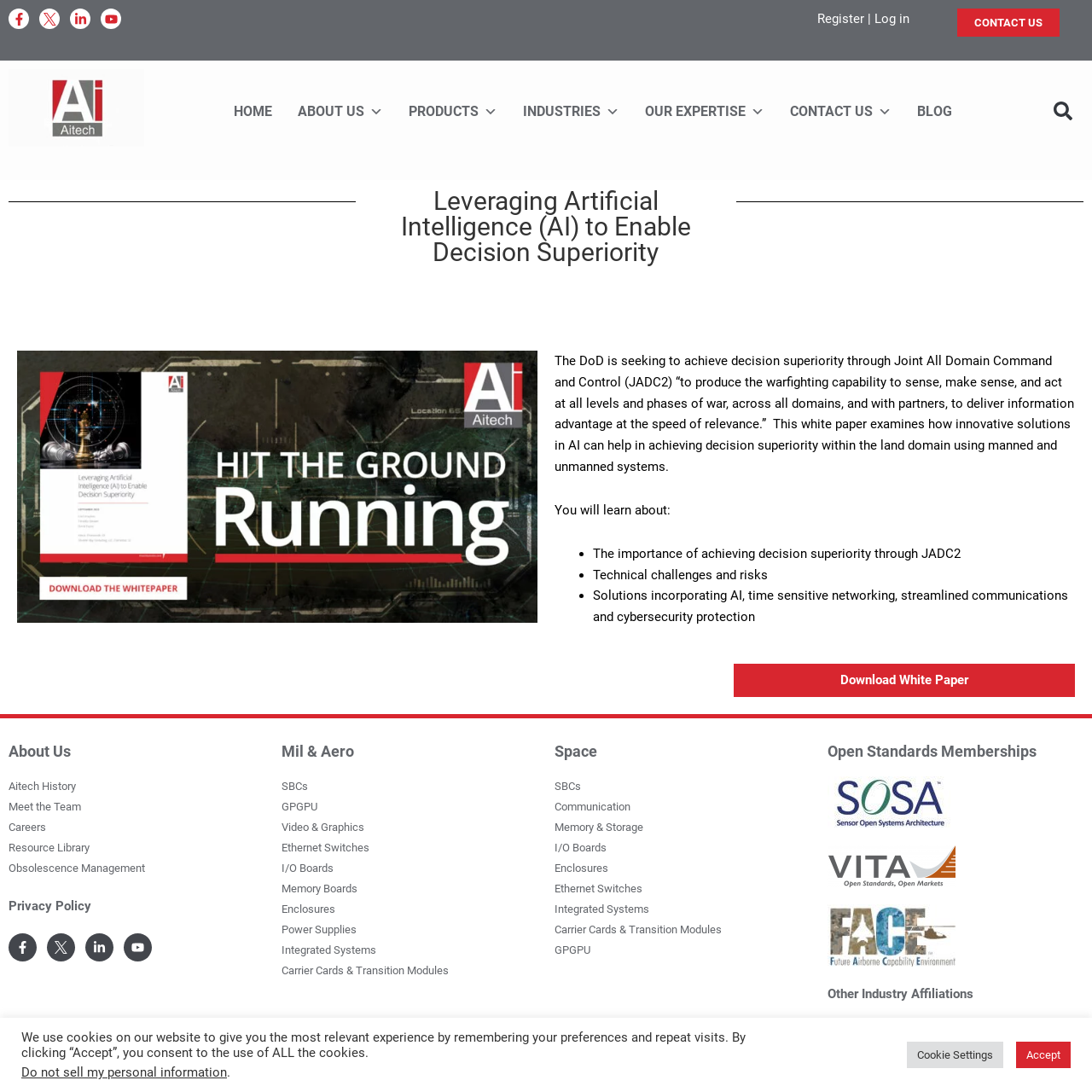Extract the bounding box coordinates for the HTML element that matches this description: "Download White Paper". The coordinates should be four float numbers between 0 and 1, i.e., [left, top, right, bottom].

[0.672, 0.608, 0.984, 0.638]